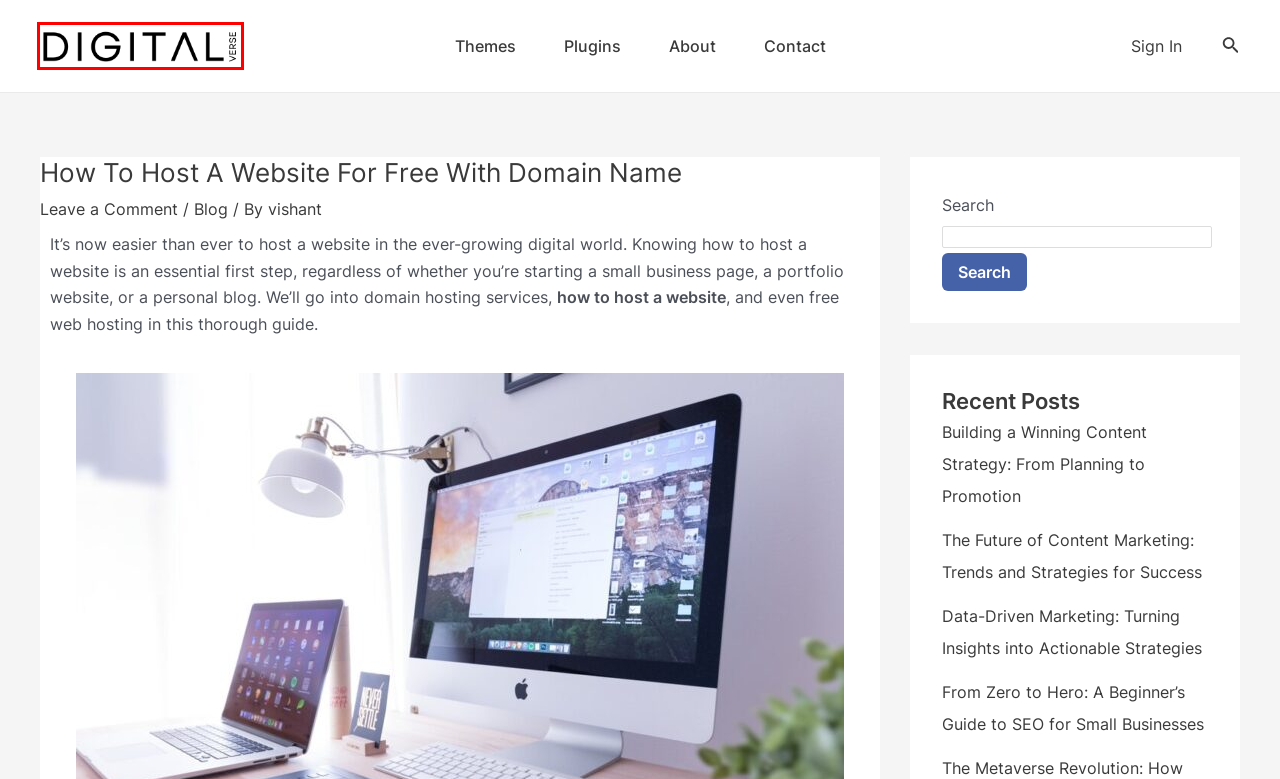Given a screenshot of a webpage with a red rectangle bounding box around a UI element, select the best matching webpage description for the new webpage that appears after clicking the highlighted element. The candidate descriptions are:
A. Building a Winning Content Strategy: From Planning to Promotion - Digital Download Store
B. Home - Digital Download Store
C. Plugins Archives - Digital Download Store
D. Data-Driven Marketing: Turning Insights into Actionable Strategies - Digital Download Store
E. vishant, Author at Digital Download Store
F. The Future of Content Marketing: Trends and Strategies for Success - Digital Download Store
G. Contact - Digital Download Store
H. Themes Archives - Digital Download Store

B